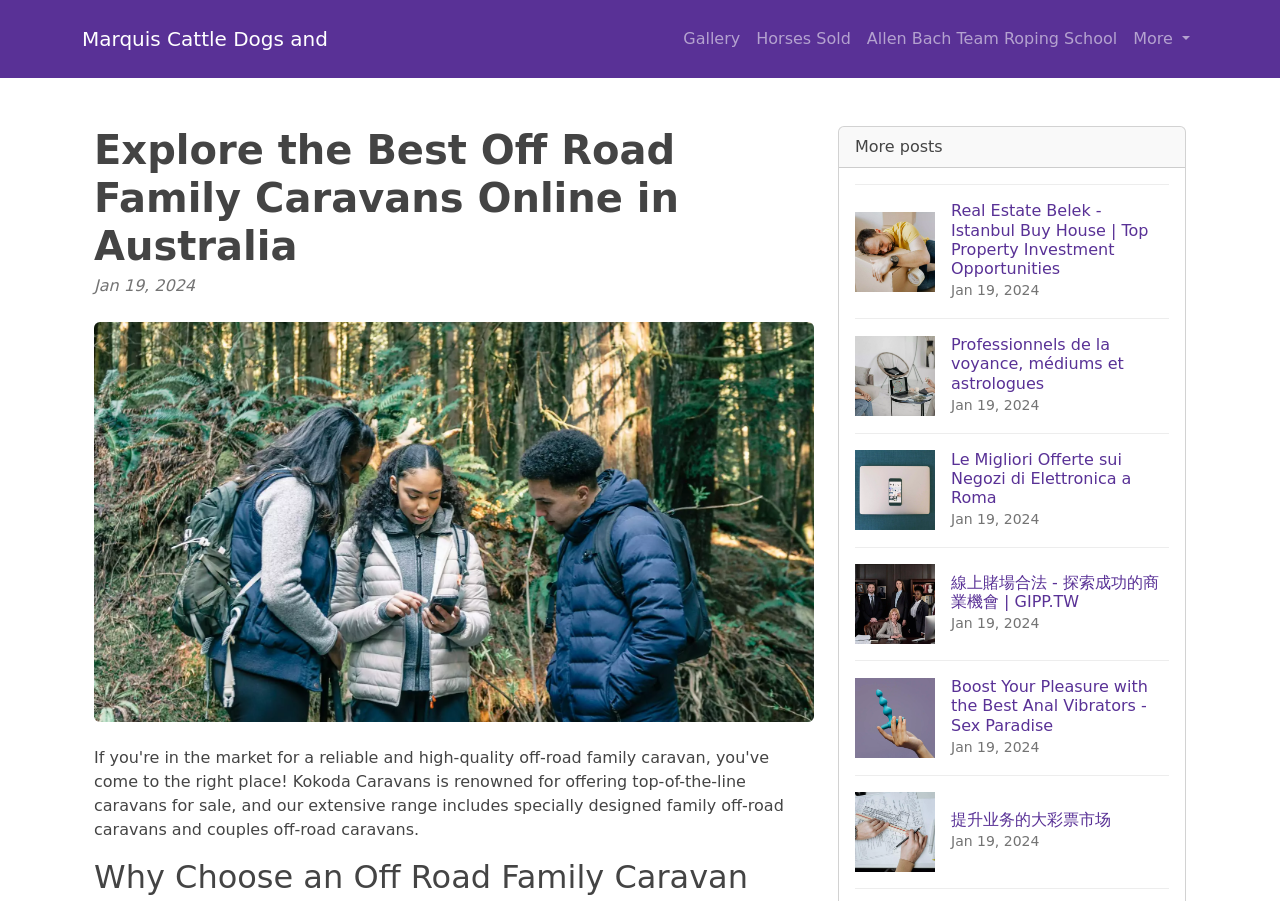What is the purpose of the 'More' button? Based on the screenshot, please respond with a single word or phrase.

To expand links